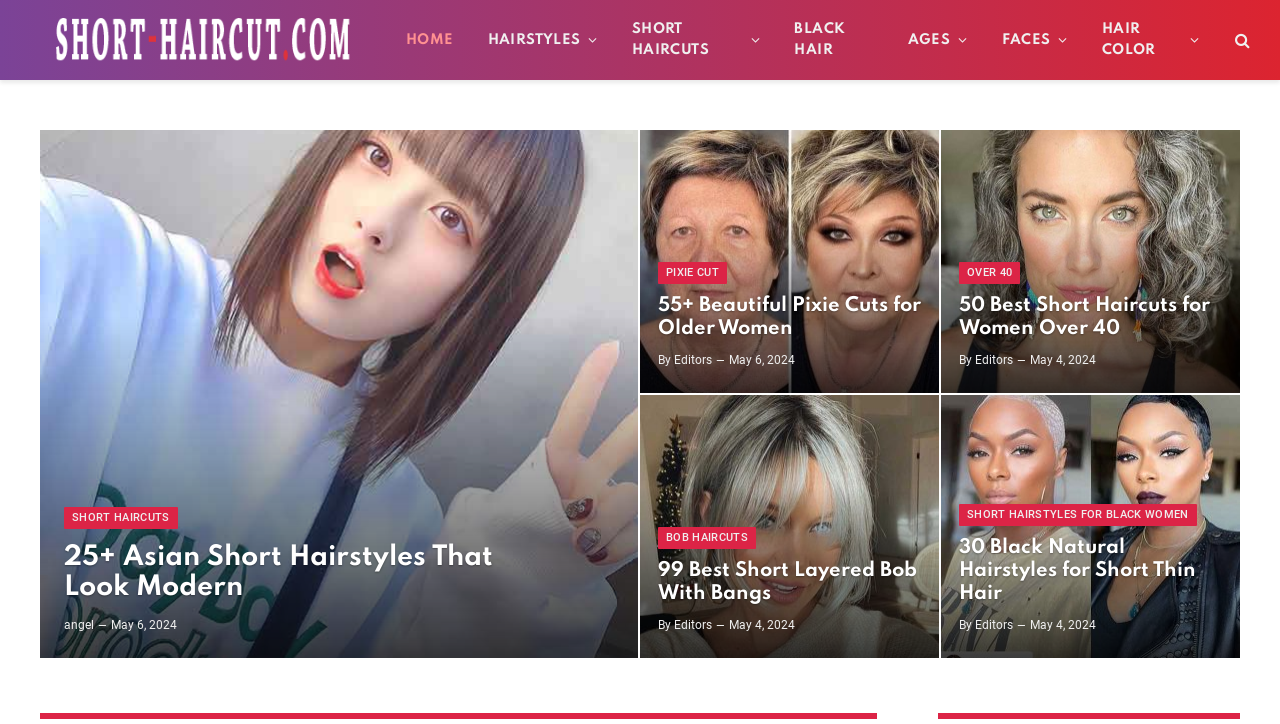Find the bounding box coordinates of the UI element according to this description: "Short Hairstyles for Black Women".

[0.749, 0.696, 0.935, 0.727]